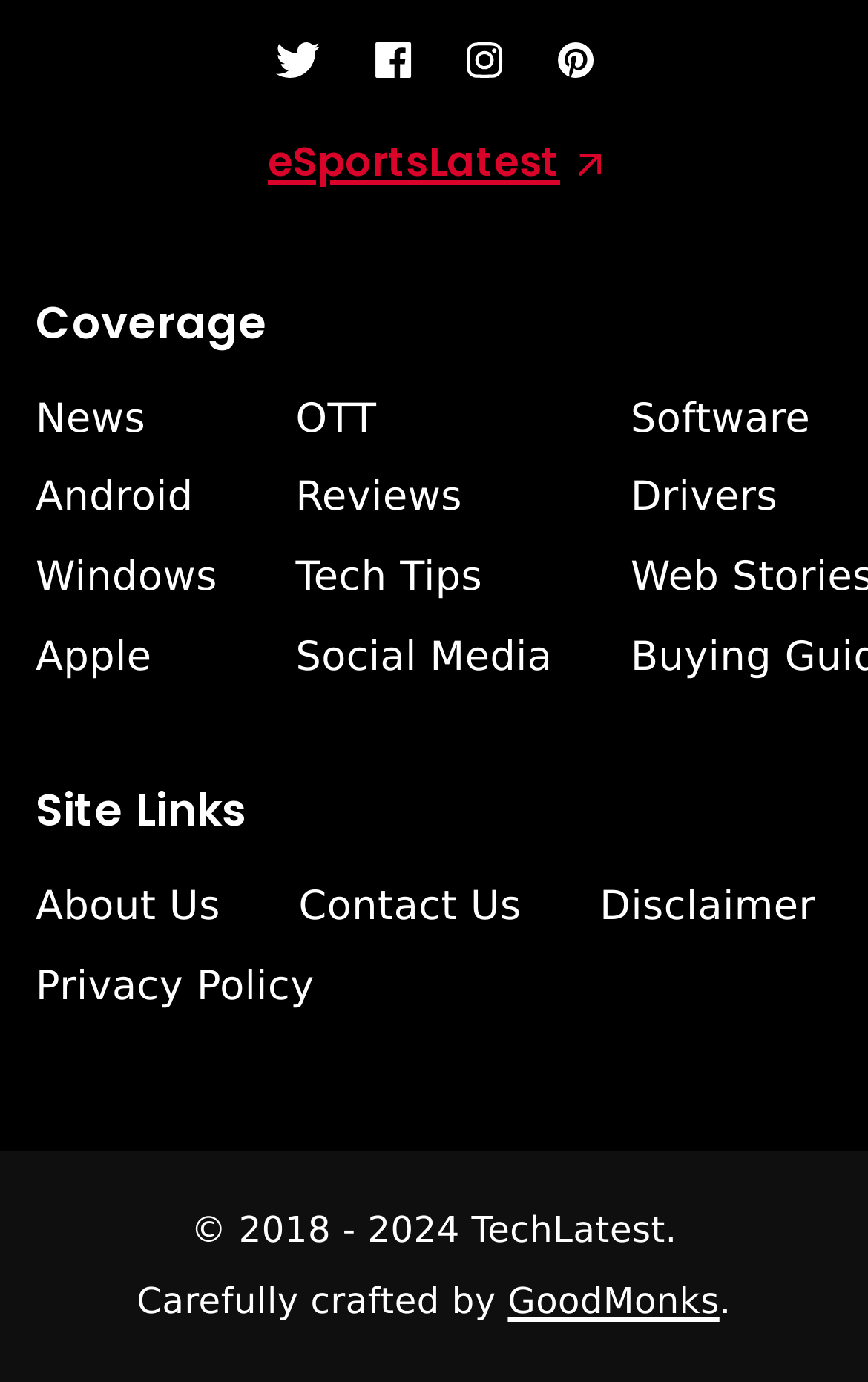What is the theme of the website?
Provide a comprehensive and detailed answer to the question.

The website appears to be focused on technology, as evidenced by the links to categories such as 'Android', 'Windows', 'Apple', and 'Tech Tips', as well as the presence of a link to 'eSportsLatest'.